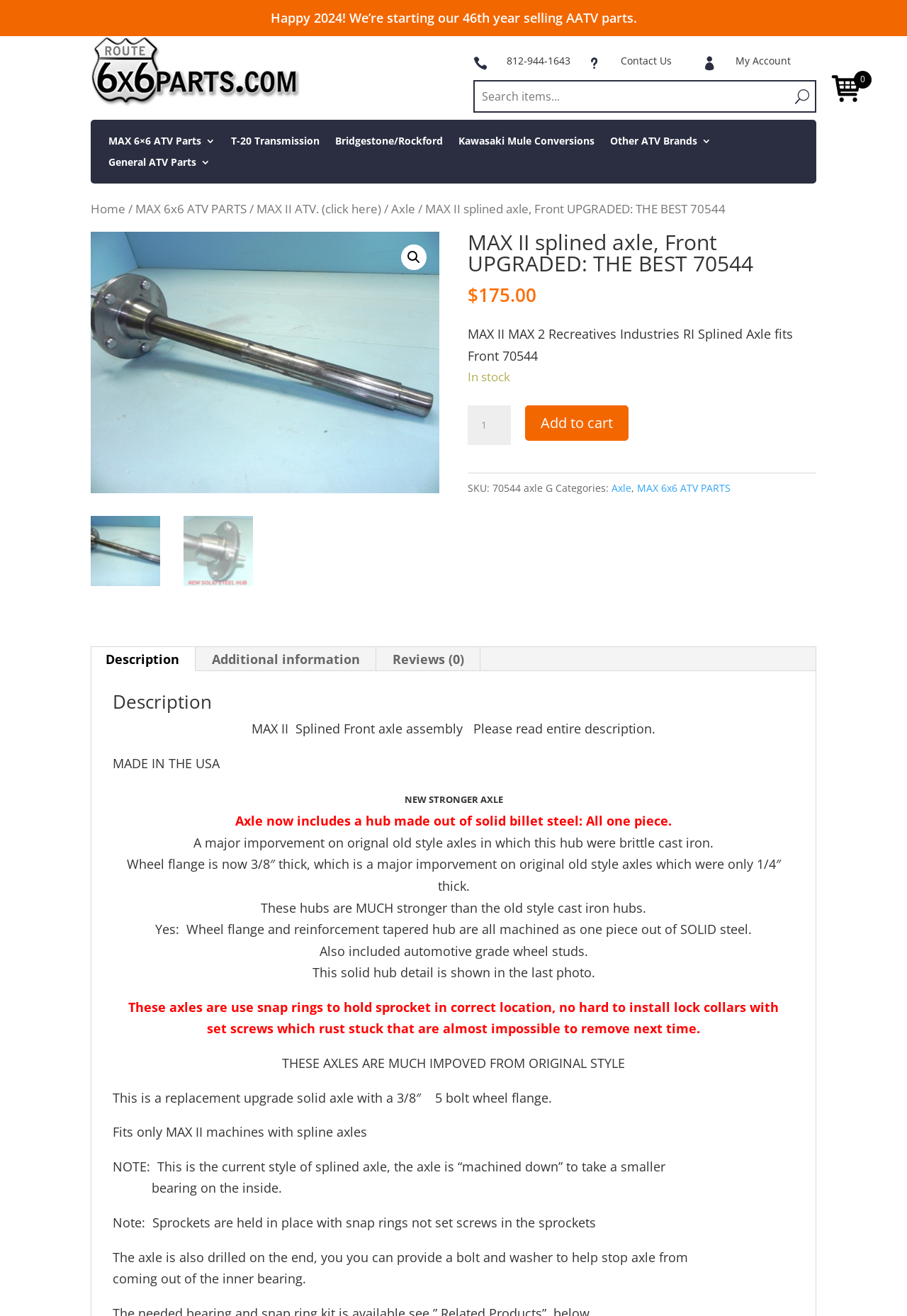What is the purpose of the snap rings in the axle assembly?
We need a detailed and exhaustive answer to the question. Please elaborate.

According to the product description, the snap rings are used to hold the sprockets in the correct location, eliminating the need for hard-to-install lock collars with set screws that can rust and become stuck.